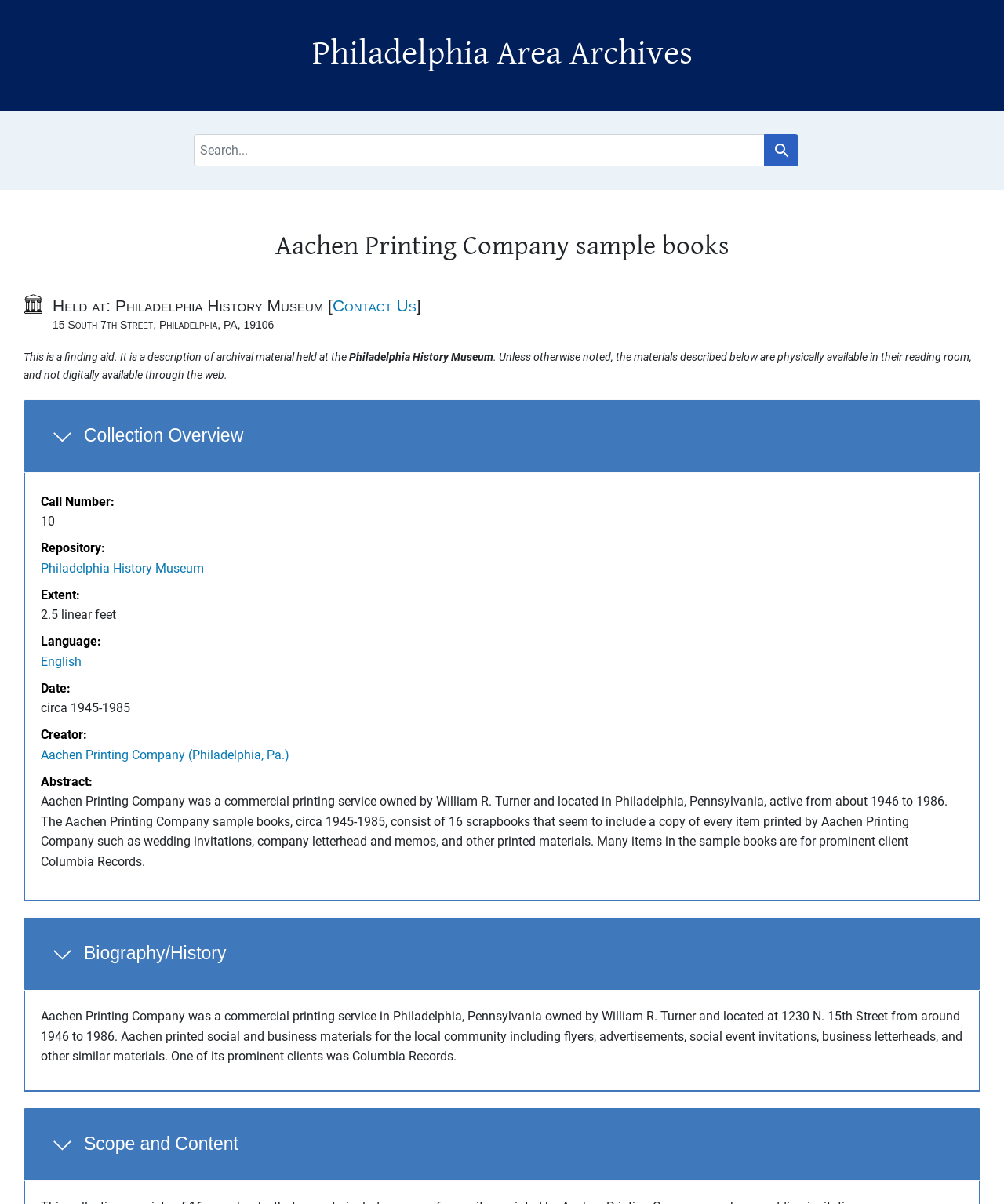Please provide the bounding box coordinates for the element that needs to be clicked to perform the following instruction: "Search for something". The coordinates should be given as four float numbers between 0 and 1, i.e., [left, top, right, bottom].

[0.193, 0.112, 0.807, 0.138]